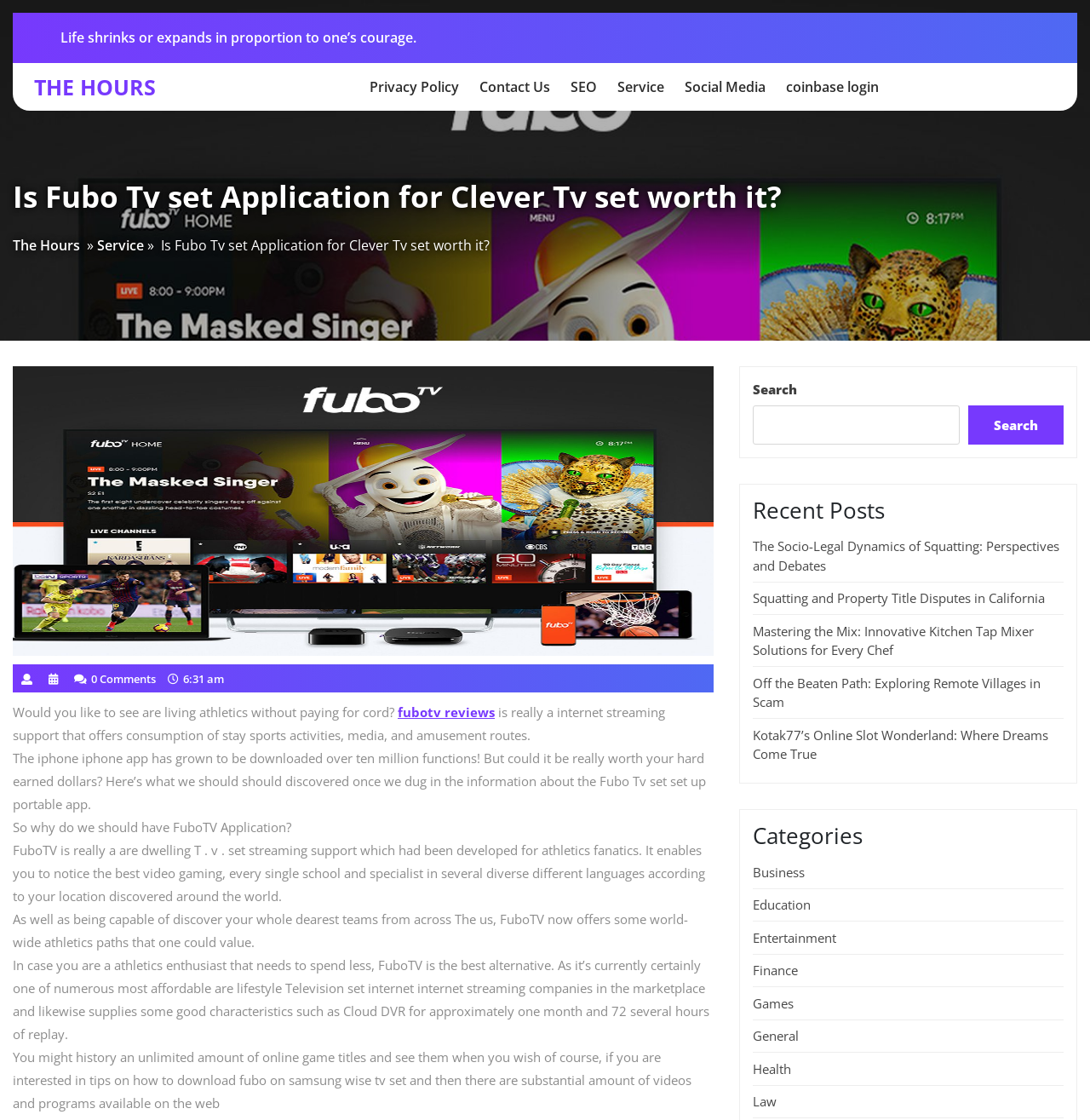Construct a comprehensive description capturing every detail on the webpage.

This webpage appears to be a blog post discussing whether Fubo TV set Application for Clever TV set is worth it. At the top of the page, there is a quote "Life shrinks or expands in proportion to one’s courage." followed by a link to "THE HOURS" and a top menu navigation bar with several links to pages such as "Privacy Policy", "Contact Us", and "SEO".

Below the navigation bar, there is a heading "Is Fubo Tv set Application for Clever Tv set worth it?" followed by a link to "The Hours" and a brief description of the post. The main content of the post is divided into several sections, starting with a question "Would you like to see are living athletics without paying for cord?" and then introducing FuboTV as a live TV set streaming service that offers consumption of stay sports, media, and amusement routes.

The post then explains why FuboTV is a good option for sports enthusiasts, highlighting its features such as Cloud DVR and replay capabilities. There are also several paragraphs discussing the benefits of using FuboTV, including its affordability and ability to record an unlimited amount of game titles.

On the right side of the page, there is a search bar with a button, followed by a section titled "Recent Posts" with links to several other blog posts on various topics. Below that, there is a section titled "Categories" with links to different categories such as Business, Education, Entertainment, and more.